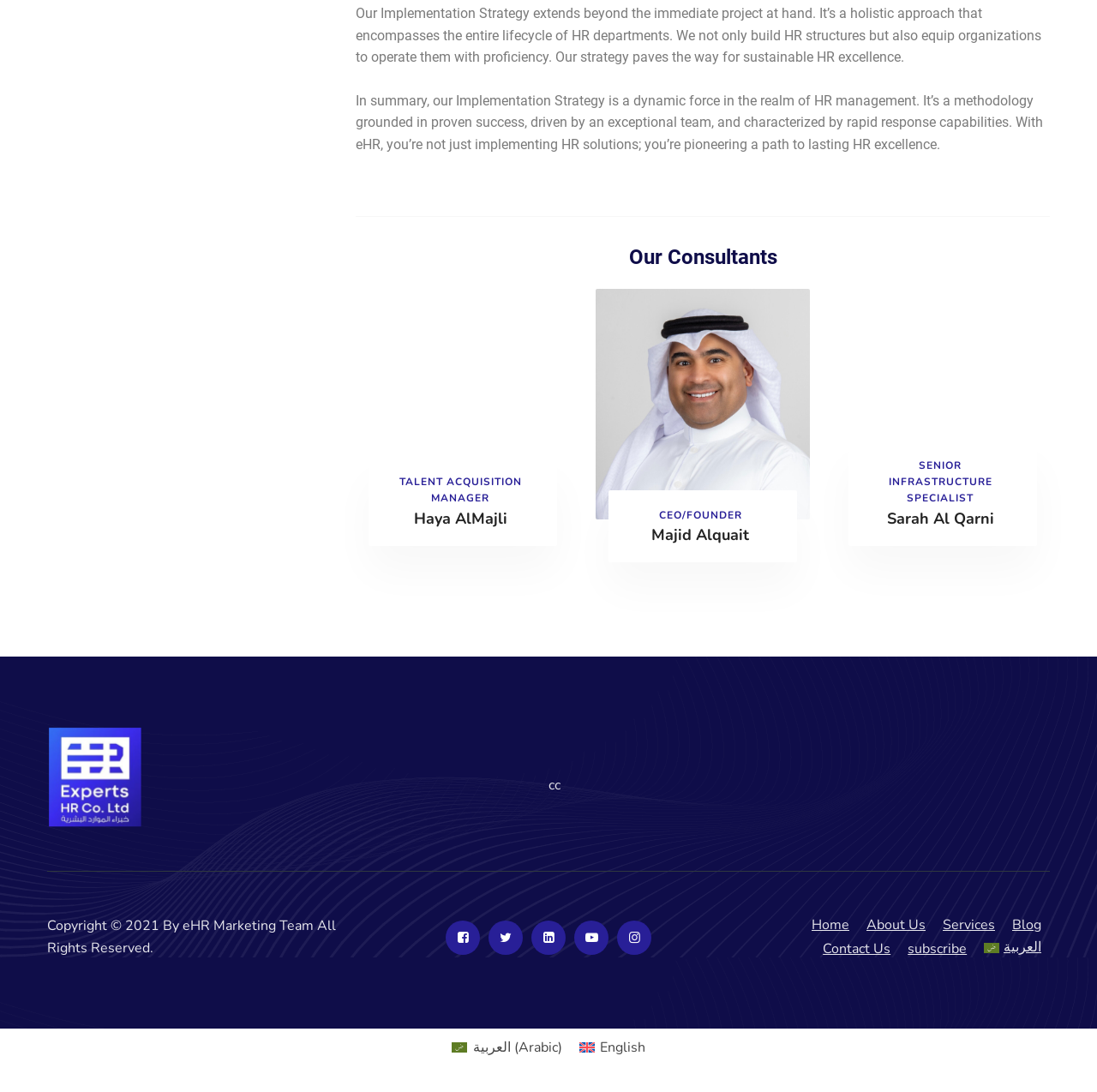What is the role of Haya AlMajli?
Could you answer the question in a detailed manner, providing as much information as possible?

I found the answer by looking at the article section with the image of Haya AlMajli, where her name is mentioned as a heading, and below it, her role is specified as TALENT ACQUISITION MANAGER.